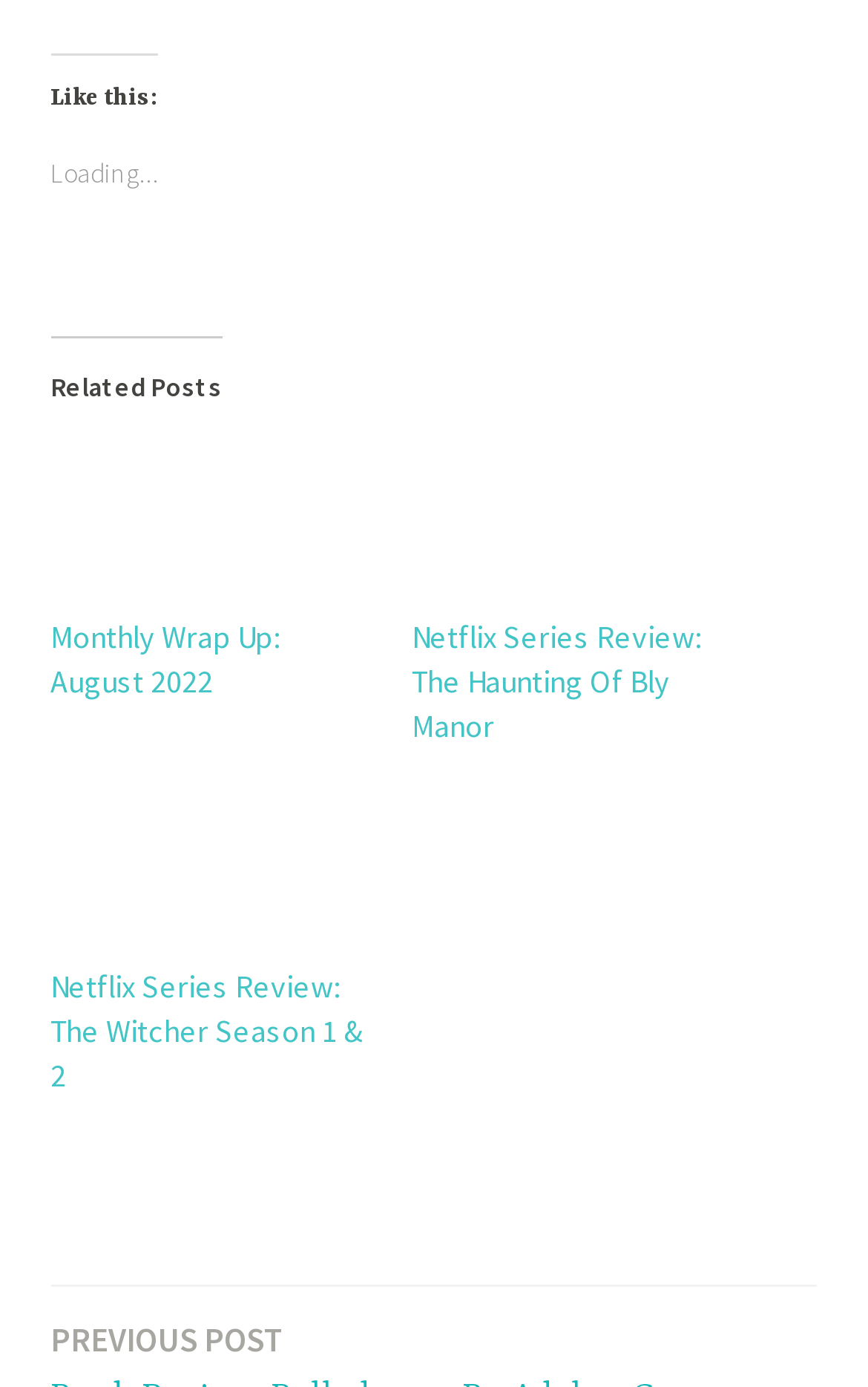What is the topic of the third link?
Using the visual information, answer the question in a single word or phrase.

The Haunting Of Bly Manor